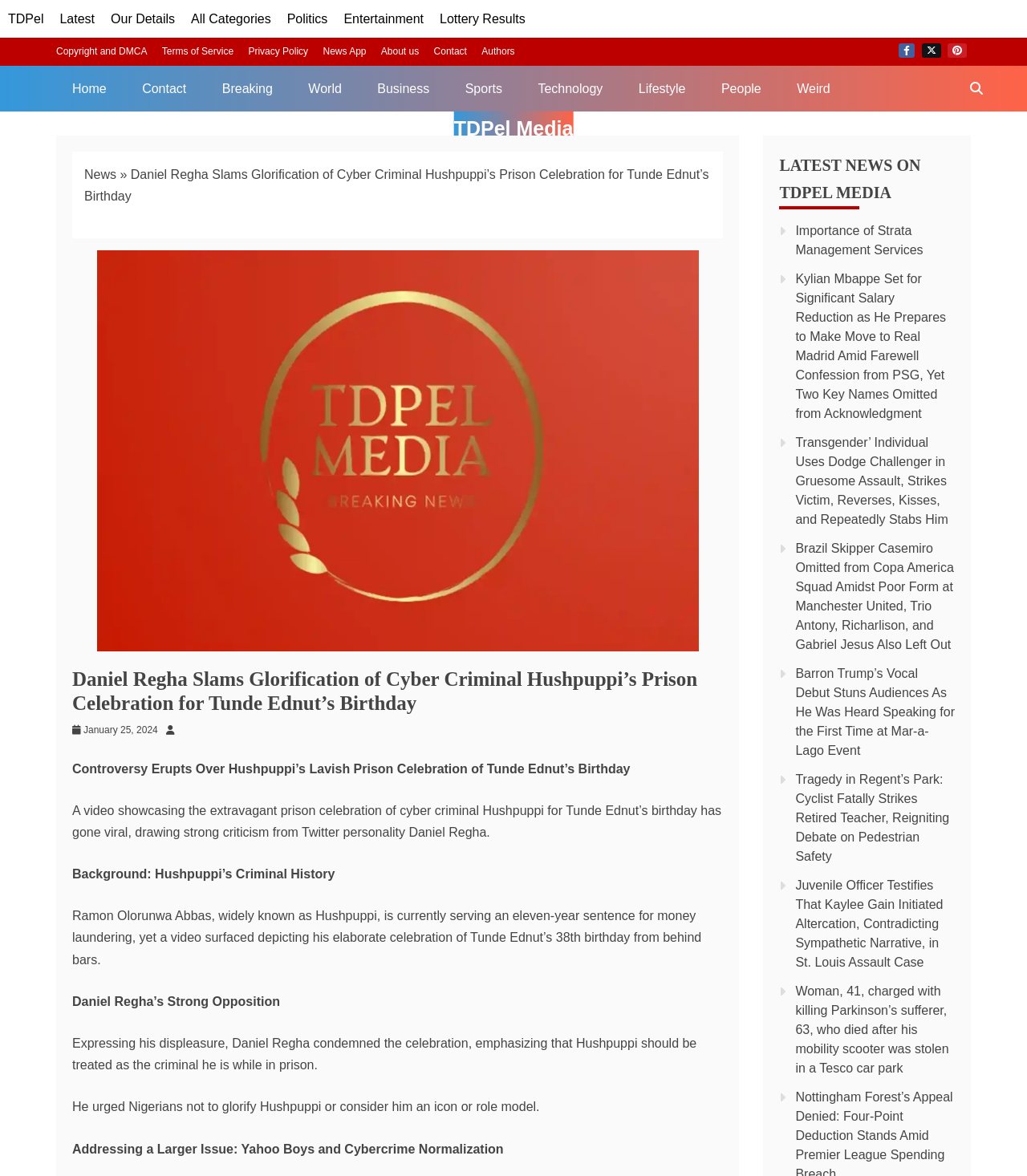Explain in detail what is displayed on the webpage.

This webpage is an article from TDPel Media, with the title "Daniel Regha Slams Glorification Of Cyber Criminal Hushpuppi's Prison Celebration For Tunde Ednut's Birthday". At the top, there are several links to different categories, including "Latest", "Politics", "Entertainment", and more. Below these links, there are additional links to "Copyright and DMCA", "Terms of Service", and other related pages.

On the left side of the page, there is a navigation menu with links to "Home", "Contact", "Breaking", and other sections. Above this menu, there is a search bar with the text "Search TDPel Media".

The main content of the article is divided into several sections. At the top, there is a breadcrumb navigation with links to "News" and the article title. Below this, there is a large image related to the article. The article title is repeated as a heading, followed by a subheading "Controversy Erupts Over Hushpuppi’s Lavish Prison Celebration of Tunde Ednut’s Birthday".

The article itself is divided into several paragraphs, with headings such as "Background: Hushpuppi’s Criminal History", "Daniel Regha’s Strong Opposition", and "Addressing a Larger Issue: Yahoo Boys and Cybercrime Normalization". The text describes a controversy surrounding a video of Hushpuppi's prison celebration, with Daniel Regha speaking out against the glorification of Hushpuppi.

On the right side of the page, there is a section titled "LATEST NEWS ON TDPEL MEDIA", with links to several other news articles, including "Importance of Strata Management Services", "Kylian Mbappe Set for Significant Salary Reduction", and more.